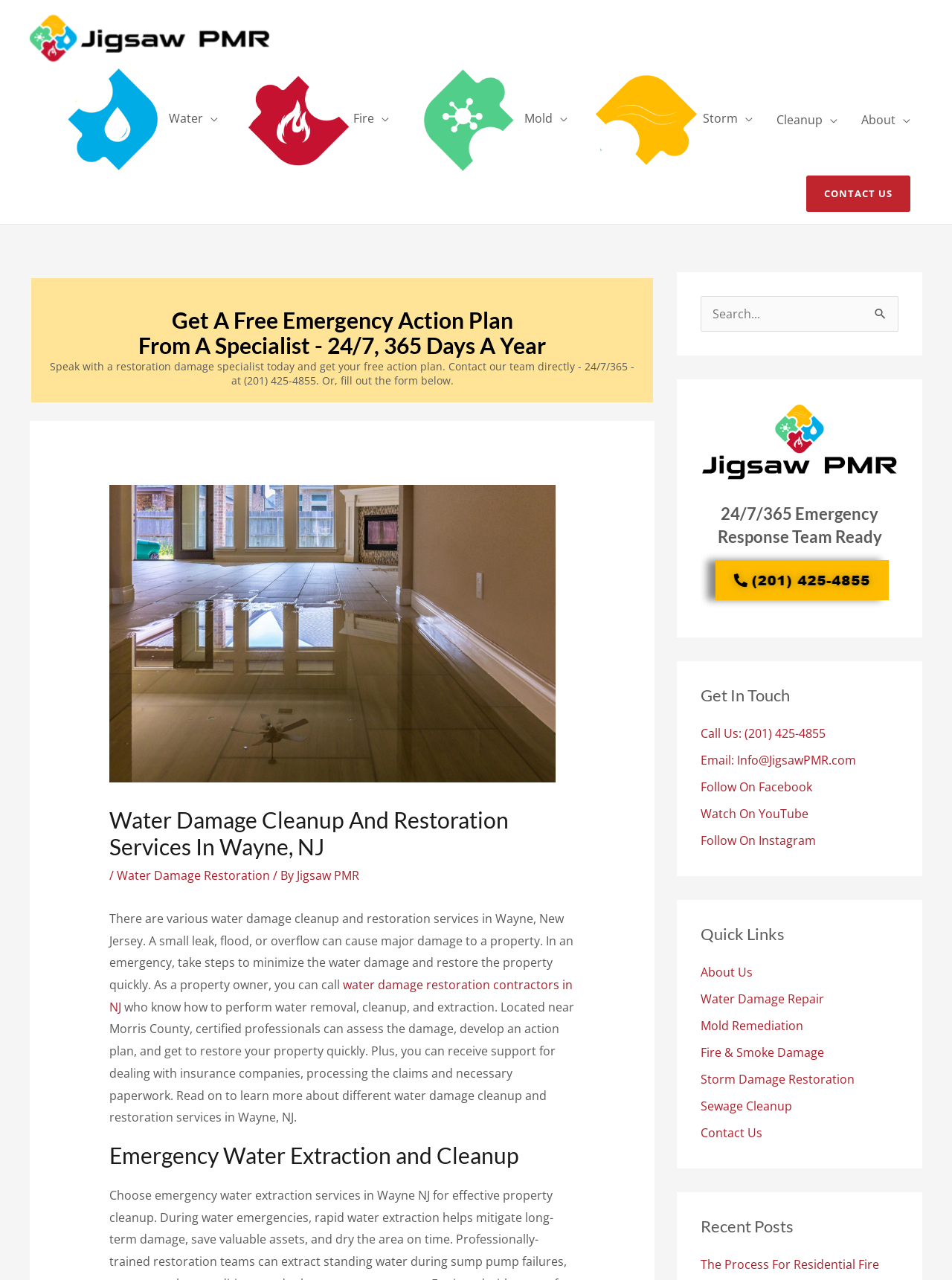Using the information in the image, give a detailed answer to the following question: What is the first service mentioned in the webpage?

I read the content of the webpage and found that the first service mentioned is 'Emergency Water Extraction and Cleanup' under the heading 'Water Damage Cleanup And Restoration Services In Wayne, NJ'.